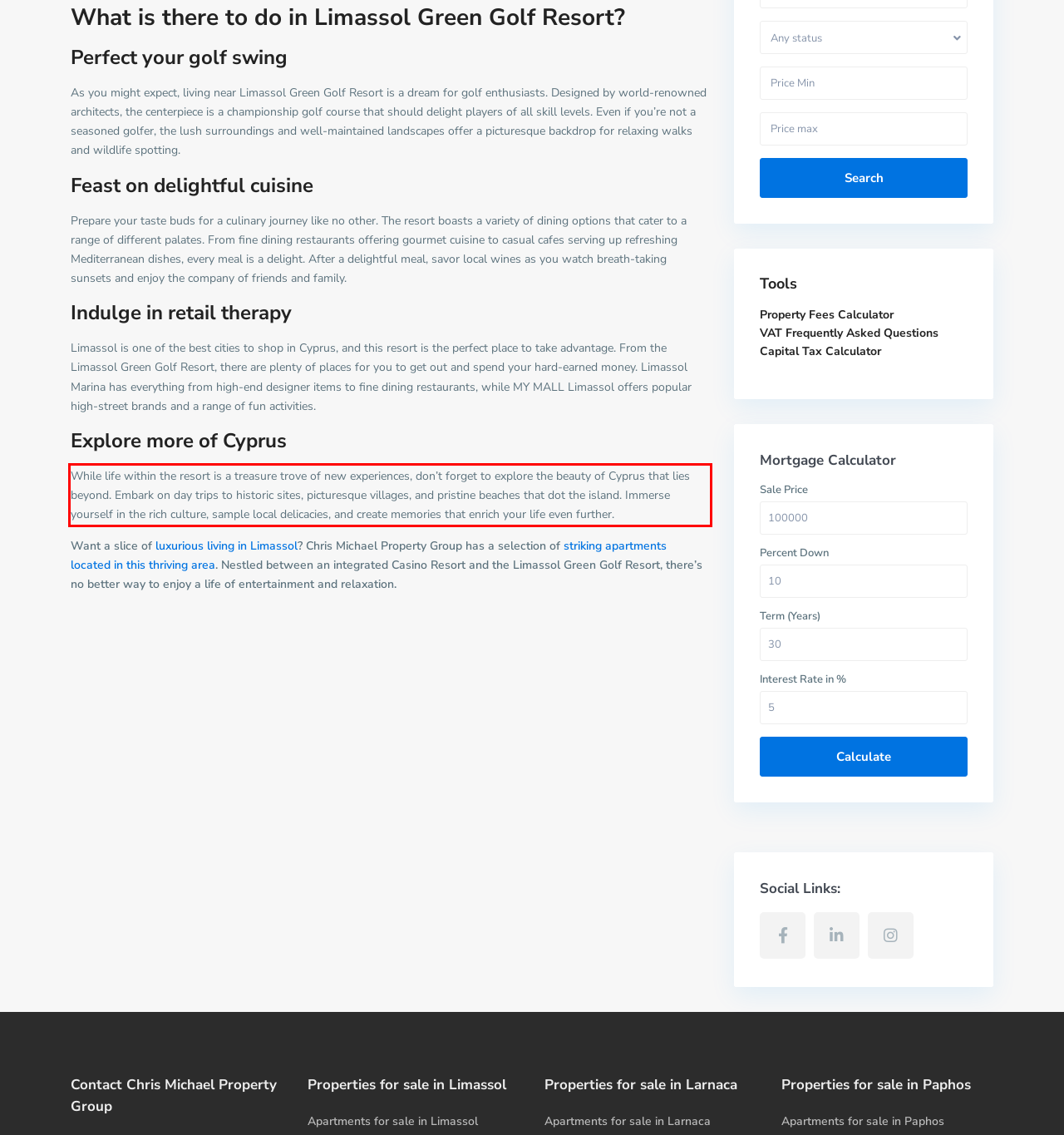Look at the webpage screenshot and recognize the text inside the red bounding box.

While life within the resort is a treasure trove of new experiences, don’t forget to explore the beauty of Cyprus that lies beyond. Embark on day trips to historic sites, picturesque villages, and pristine beaches that dot the island. Immerse yourself in the rich culture, sample local delicacies, and create memories that enrich your life even further.